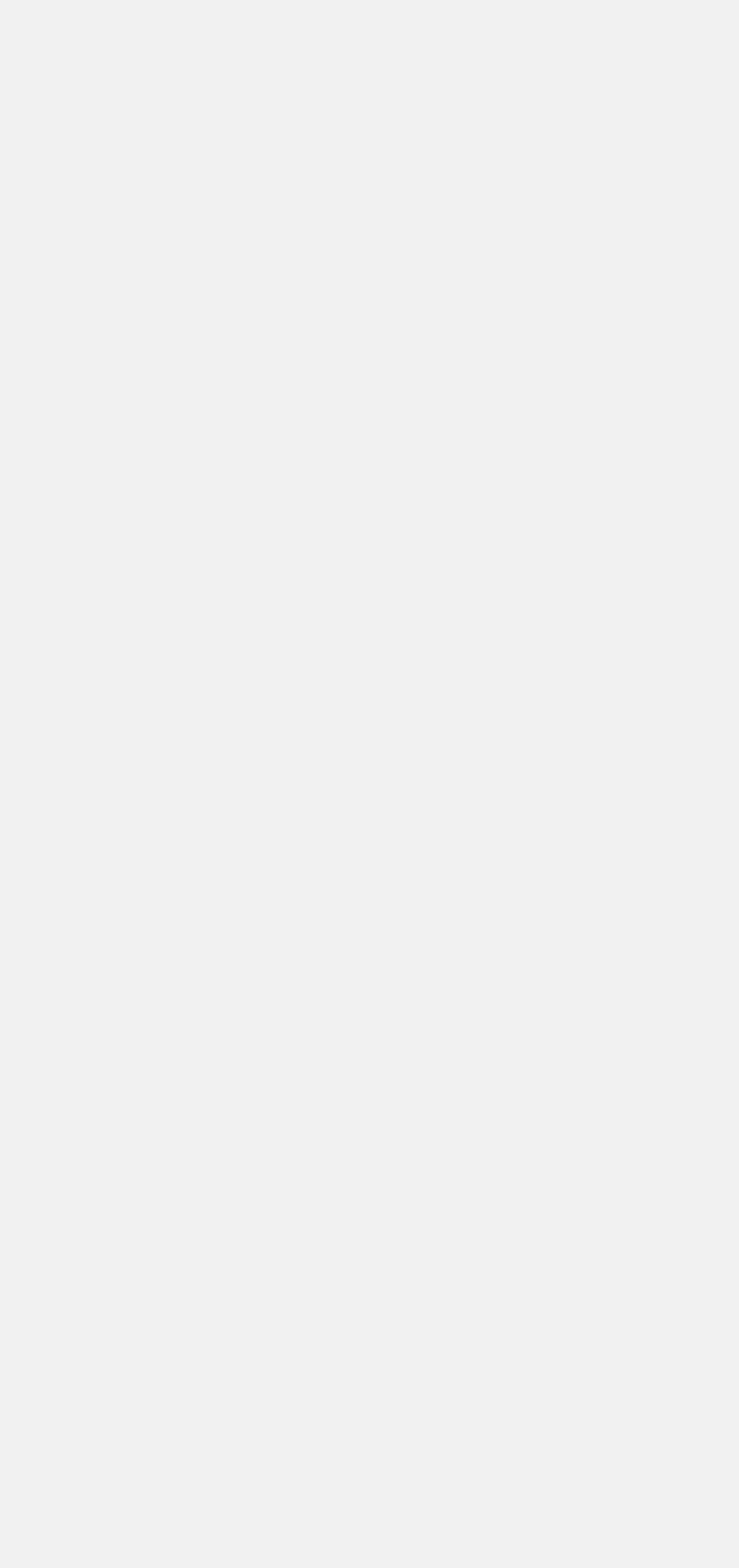What is the date of the latest post?
Examine the webpage screenshot and provide an in-depth answer to the question.

I found the date of the latest post by looking at the footer section of the webpage, where it says 'Posted on' followed by the date 'November 6, 2019'.